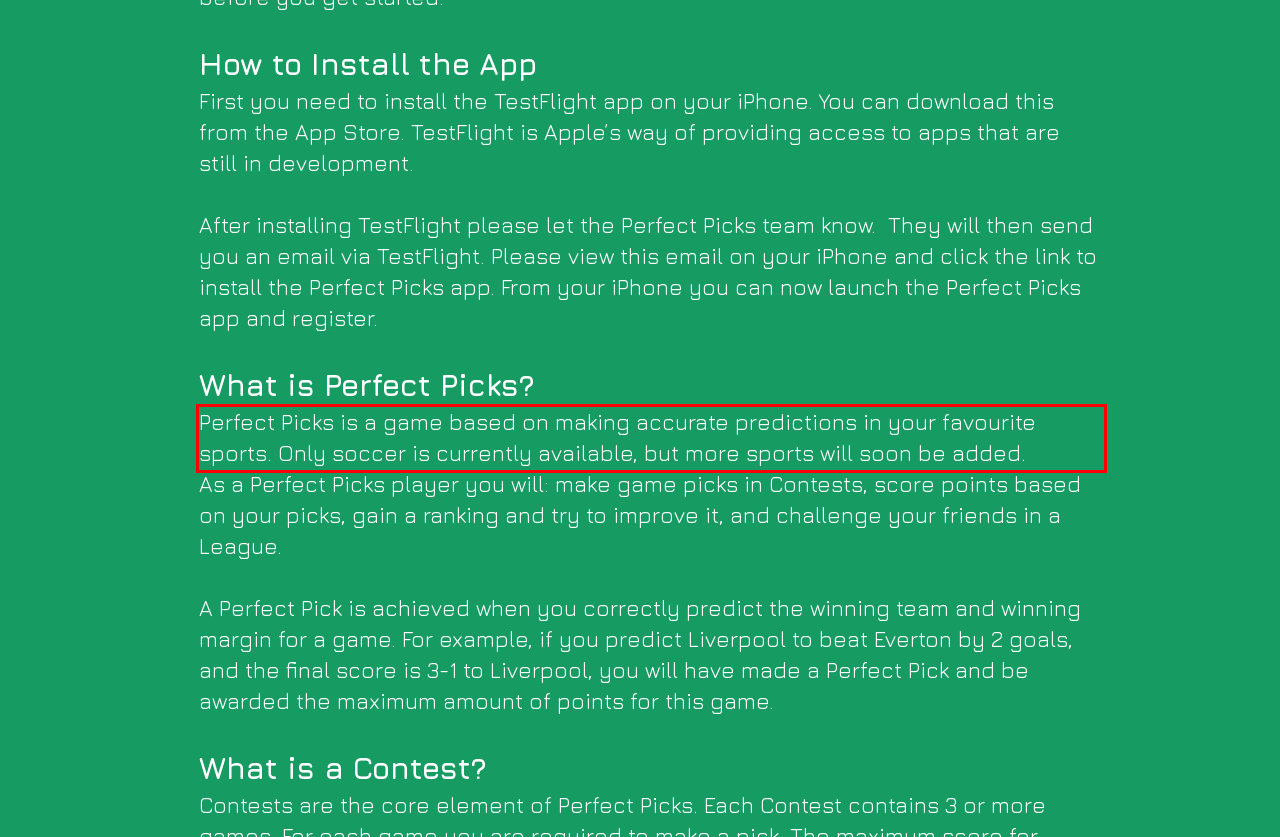Given the screenshot of a webpage, identify the red rectangle bounding box and recognize the text content inside it, generating the extracted text.

Perfect Picks is a game based on making accurate predictions in your favourite sports. Only soccer is currently available, but more sports will soon be added.